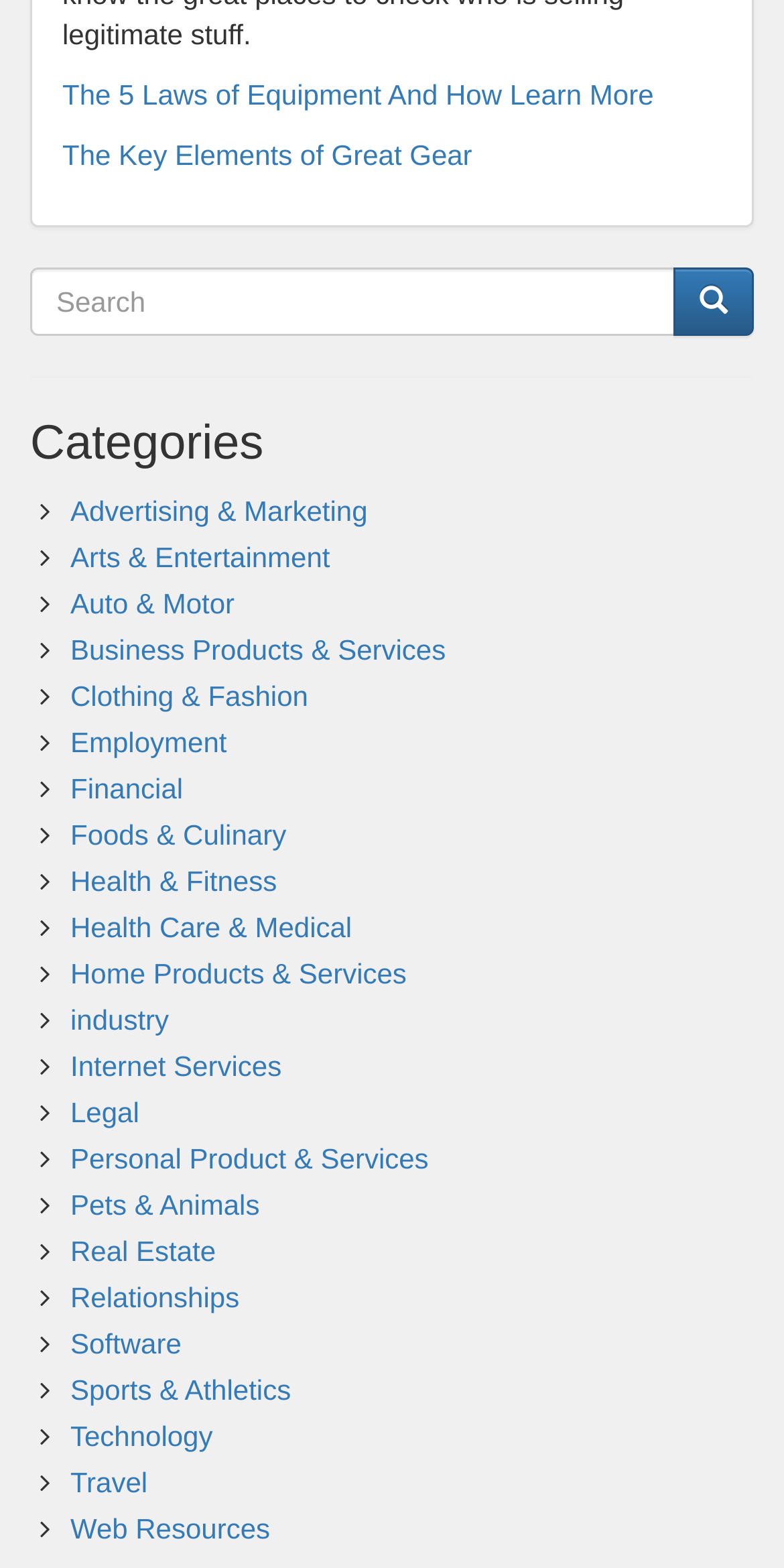Use the information in the screenshot to answer the question comprehensively: What is the purpose of the textbox?

The textbox is labeled as 'Search' and is located next to a button with a magnifying glass icon, indicating that it is used for searching purposes.